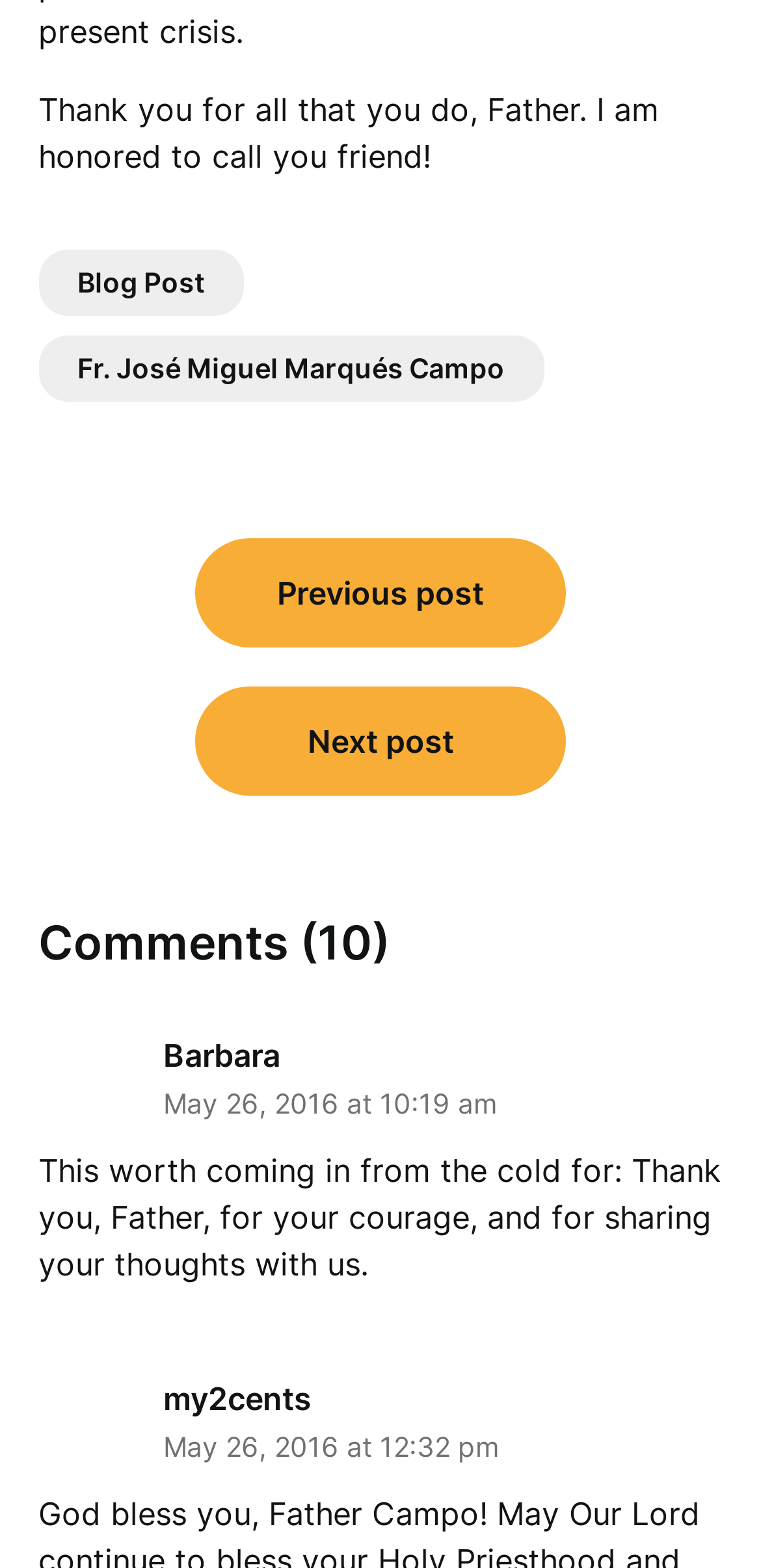What is the date of the first comment?
Provide a short answer using one word or a brief phrase based on the image.

May 26, 2016